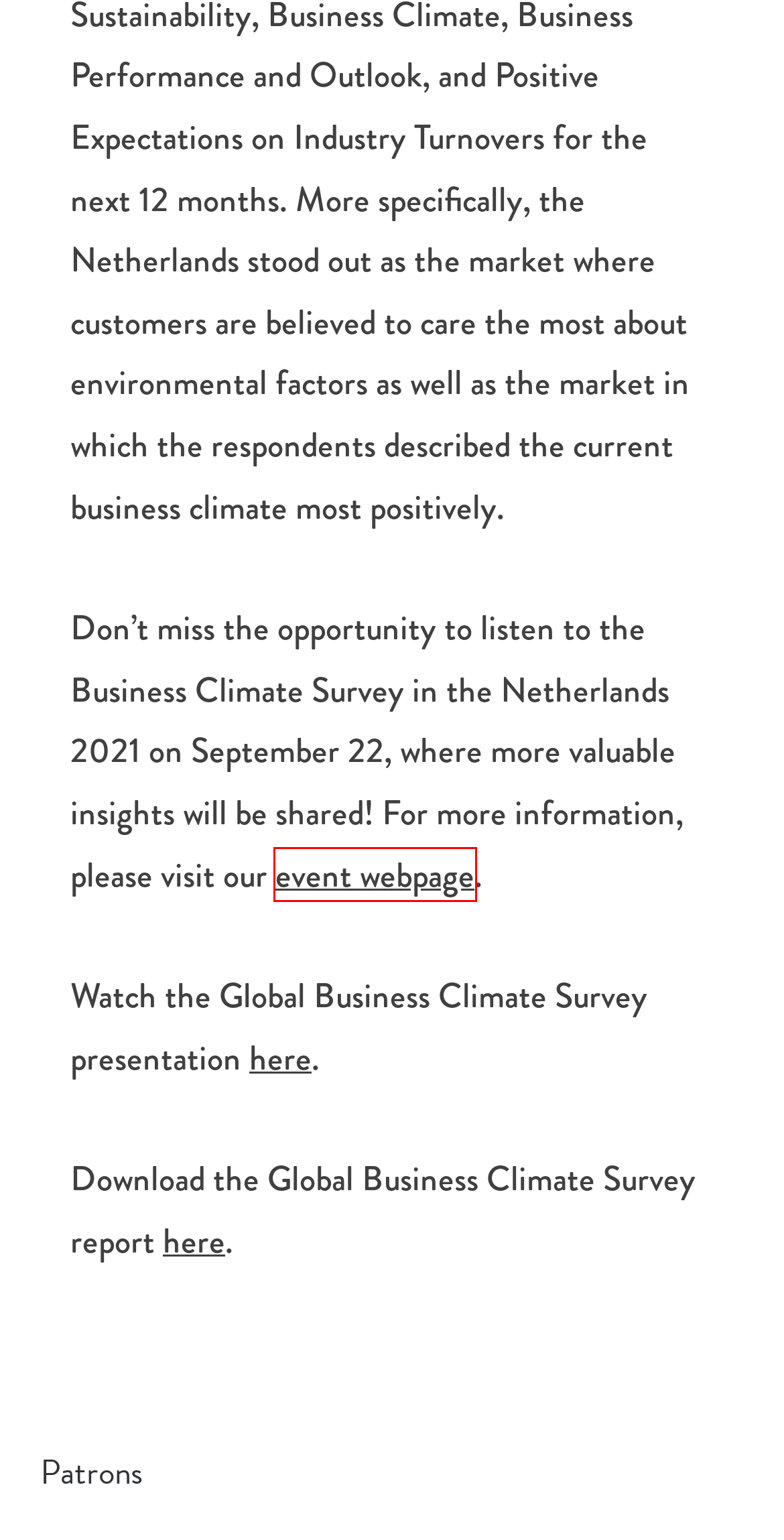Inspect the screenshot of a webpage with a red rectangle bounding box. Identify the webpage description that best corresponds to the new webpage after clicking the element inside the bounding box. Here are the candidates:
A. Business Swedish Chamber – Swedish Chamber of Commerce
B. Contact – Swedish Chamber of Commerce
C. September 1, 2021 Webinar: Examining the Global Business Climate – Swedish Chamber of Commerce
D. Become a Member – Swedish Chamber of Commerce
E. Young Professionals – Swedish Chamber of Commerce
F. Login / Register – Swedish Chamber of Commerce
G. News – Swedish Chamber of Commerce
H. Upcoming events – Swedish Chamber of Commerce

C